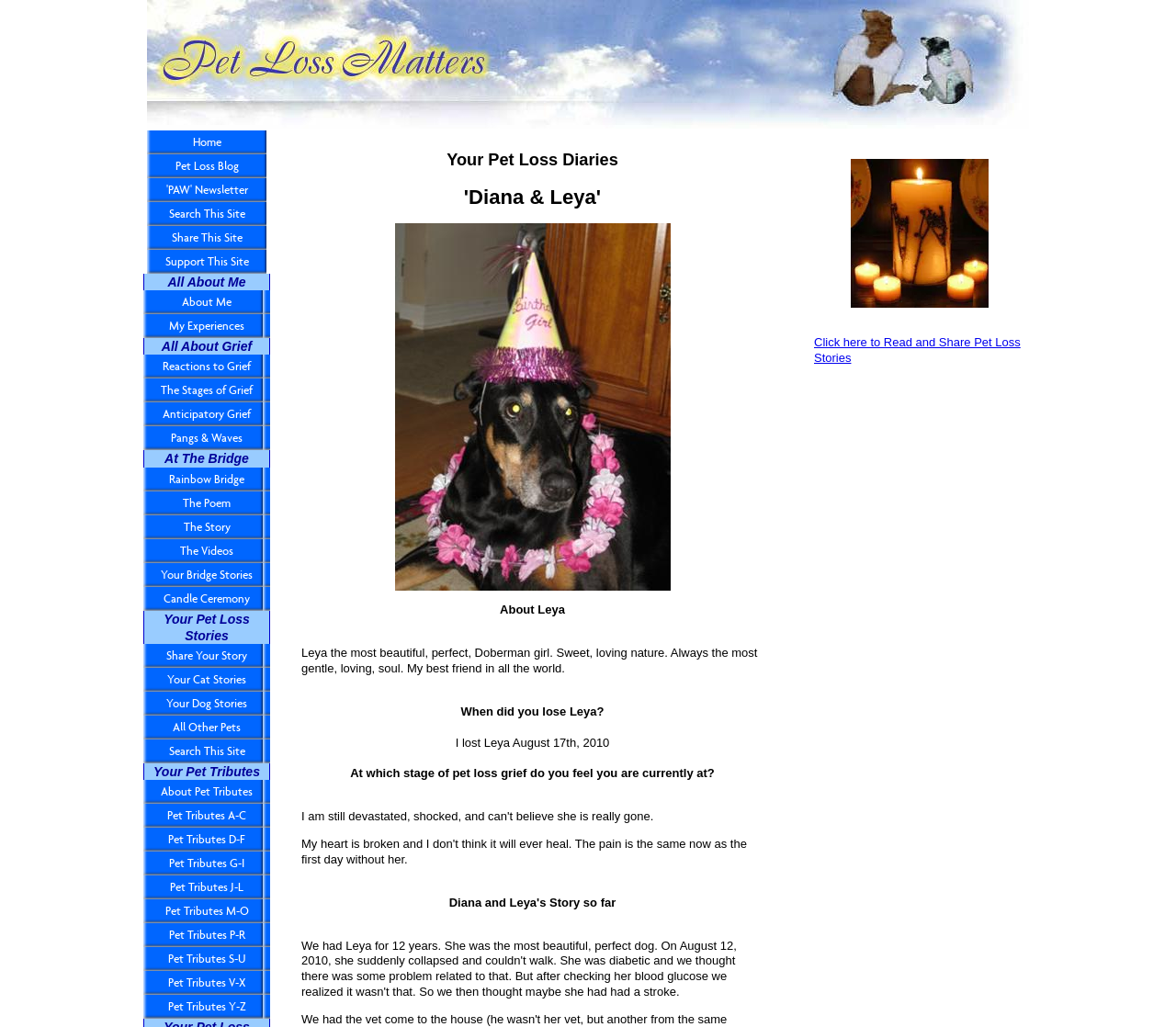Describe all the visual and textual components of the webpage comprehensively.

This webpage is a personal pet loss diary dedicated to Leya, a Doberman. At the top, there is a navigation menu with links to various sections, including "Home", "Pet Loss Blog", and "Search This Site". Below the menu, there are several headings that categorize the content, such as "All About Me", "All About Grief", "At The Bridge", and "Your Pet Loss Stories".

In the main content area, there is a heading "Your Pet Loss Diaries" followed by a subheading "'Diana & Leya'". Below this, there is an image, likely a photo of Leya. Next to the image, there is a brief description of Leya, stating that she was a sweet, loving, and gentle Doberman girl.

The webpage also contains a section where Diana, the owner, shares her experience of losing Leya. There is a question "When did you lose Leya?" followed by the answer "I lost Leya August 17th, 2010". Another question "At which stage of pet loss grief do you feel you are currently at?" is also present, but the answer is not provided.

On the right side of the page, there are two links with accompanying images, one to "Pet Loss Matters - Share Your Story Here" and another to "Click here to Read and Share Pet Loss Stories". These links likely lead to sections where users can share their own pet loss stories and read stories from others.